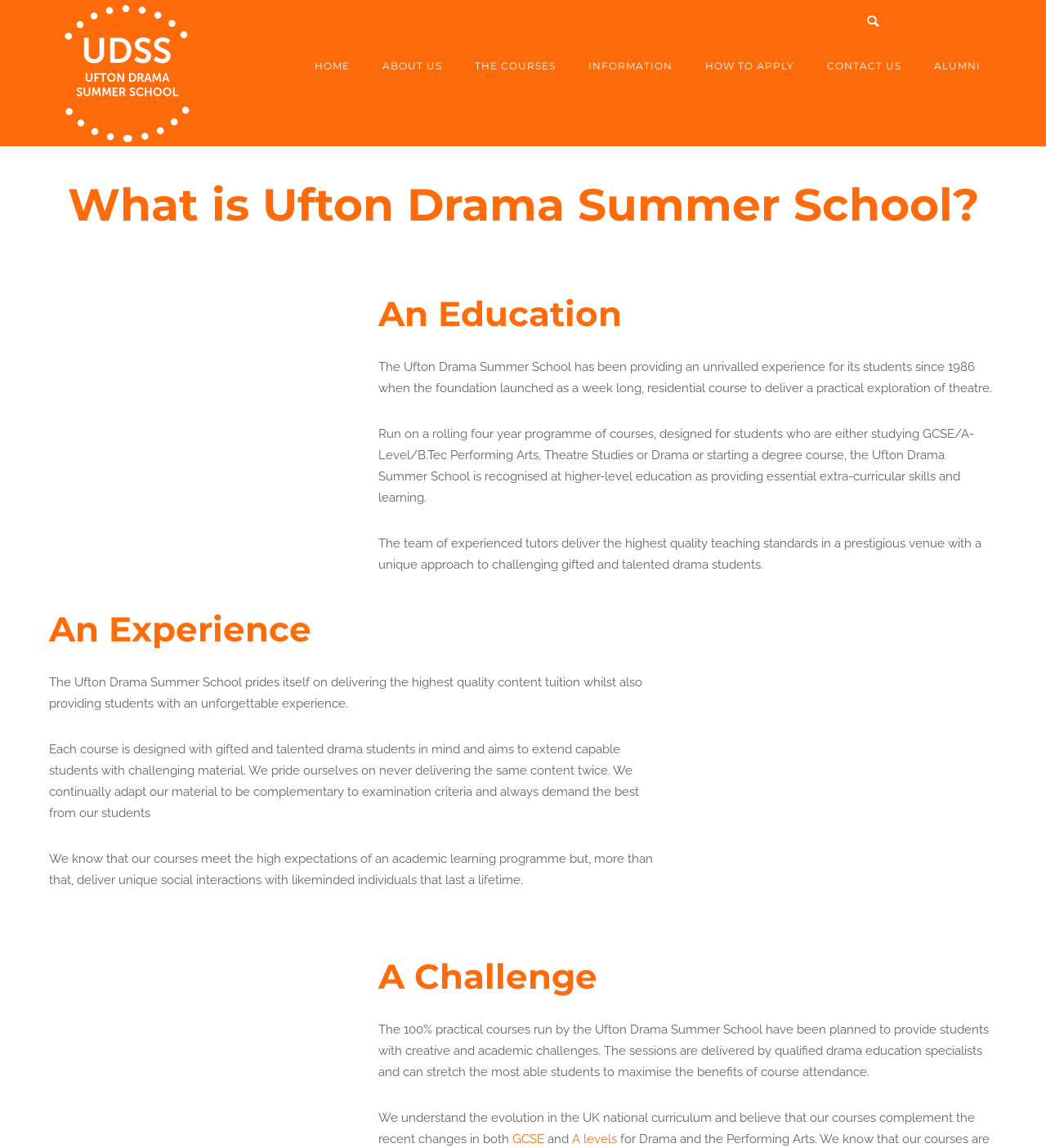Please identify the bounding box coordinates of the area I need to click to accomplish the following instruction: "Learn more about THE COURSES".

[0.438, 0.052, 0.547, 0.063]